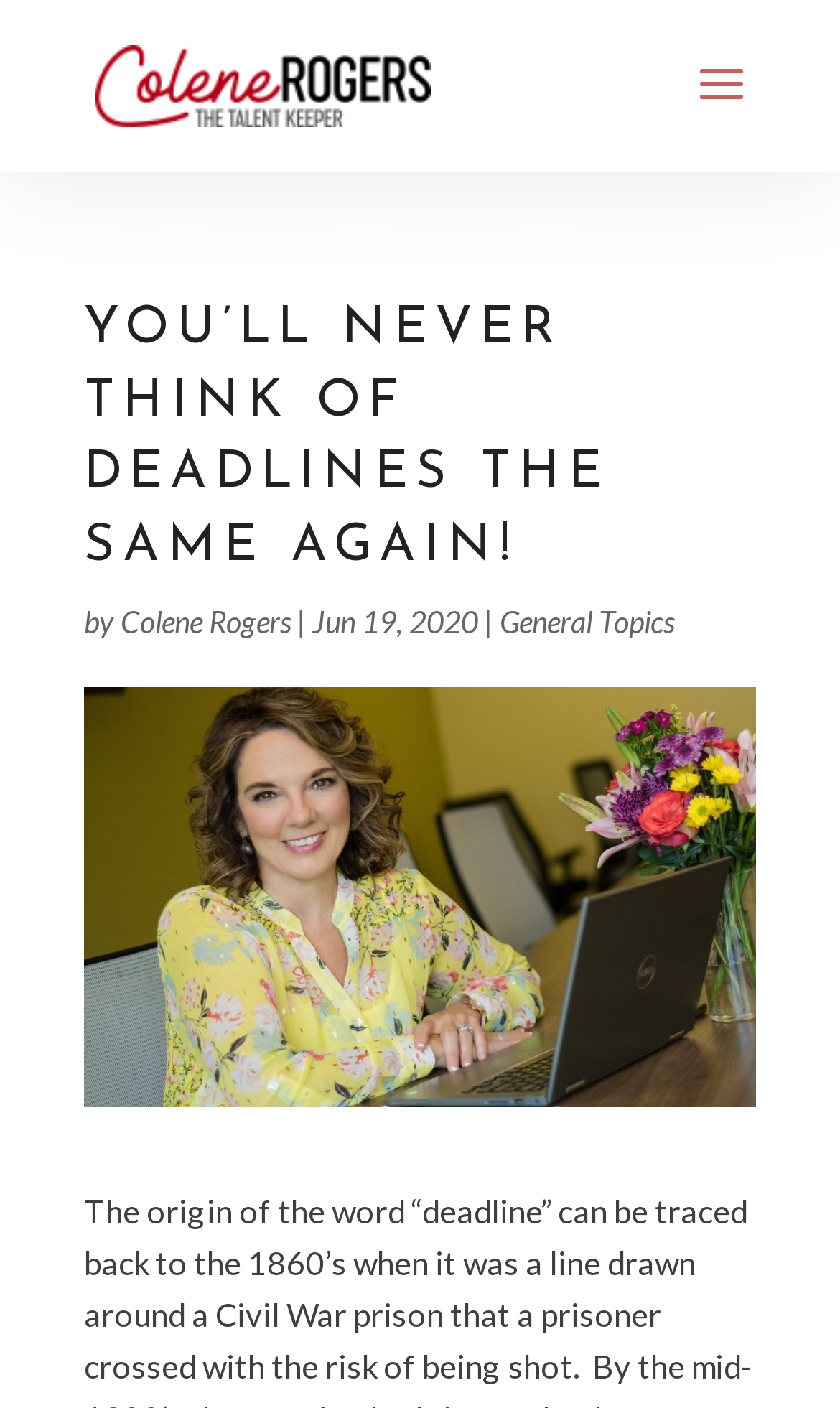Use a single word or phrase to answer the question: 
What is the title of the article?

YOU’LL NEVER THINK OF DEADLINES THE SAME AGAIN!